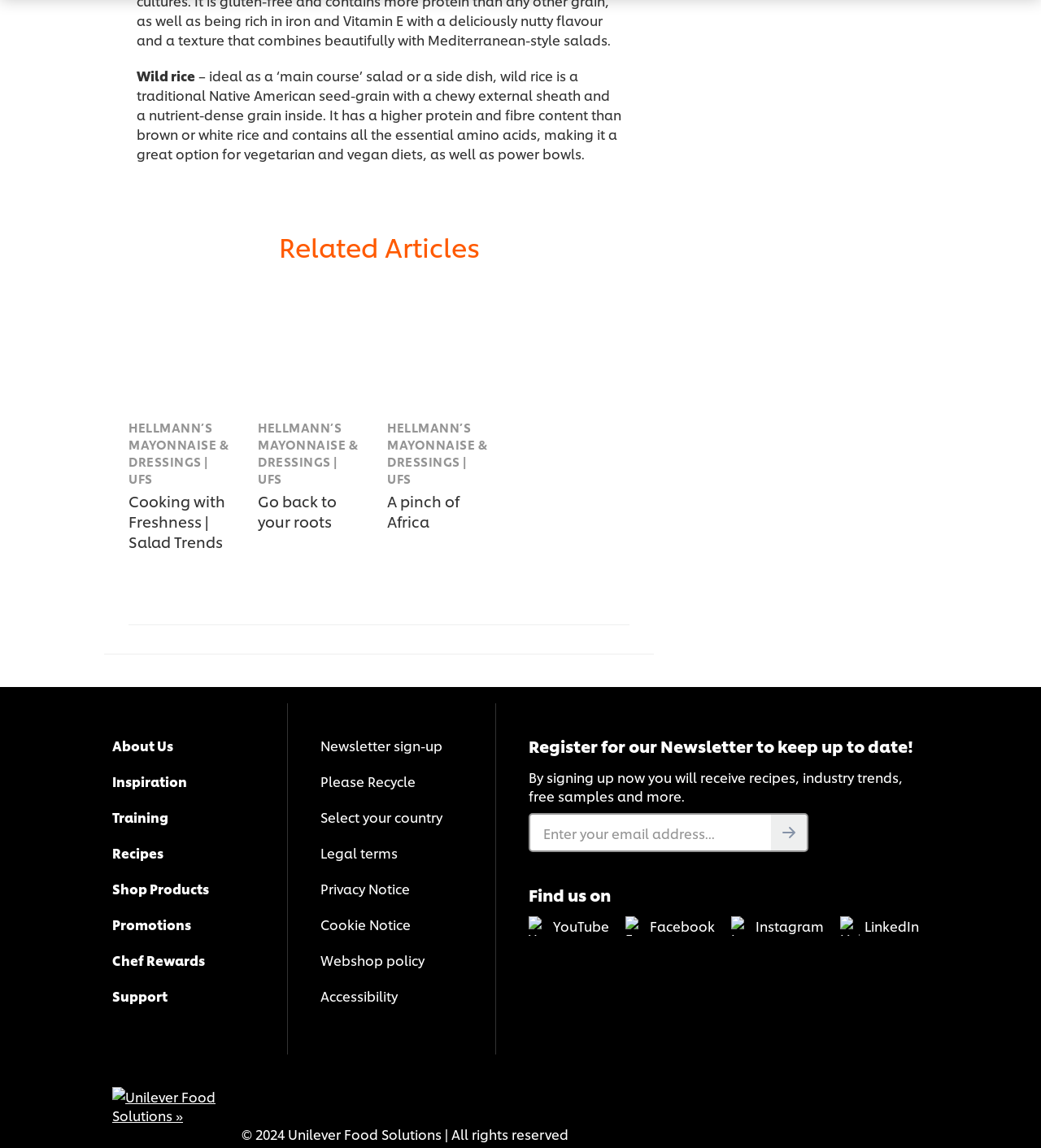Determine the bounding box coordinates for the area that should be clicked to carry out the following instruction: "Explore related articles".

[0.123, 0.202, 0.605, 0.227]